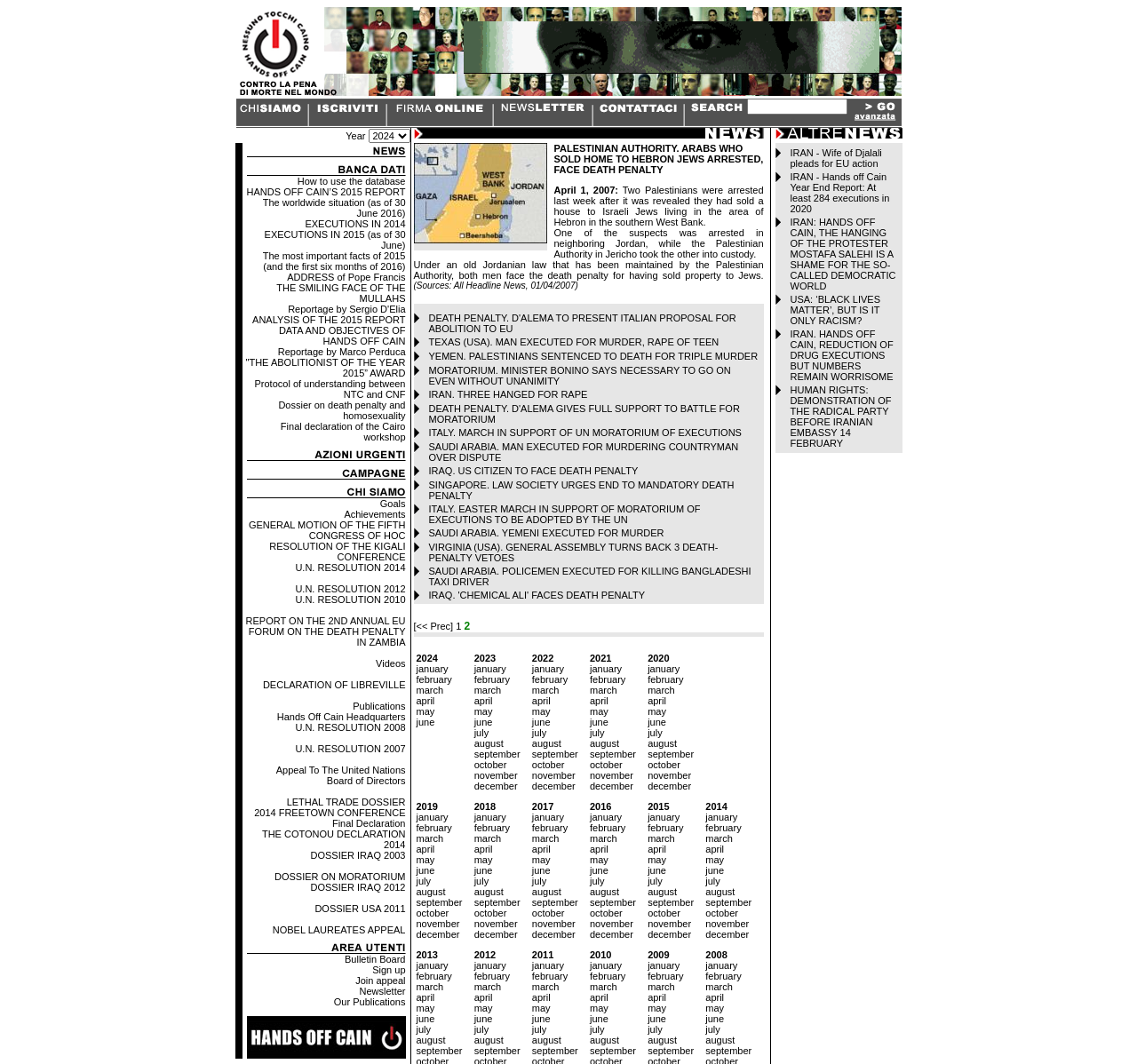Locate the bounding box of the UI element defined by this description: "february". The coordinates should be given as four float numbers between 0 and 1, formatted as [left, top, right, bottom].

[0.468, 0.912, 0.499, 0.922]